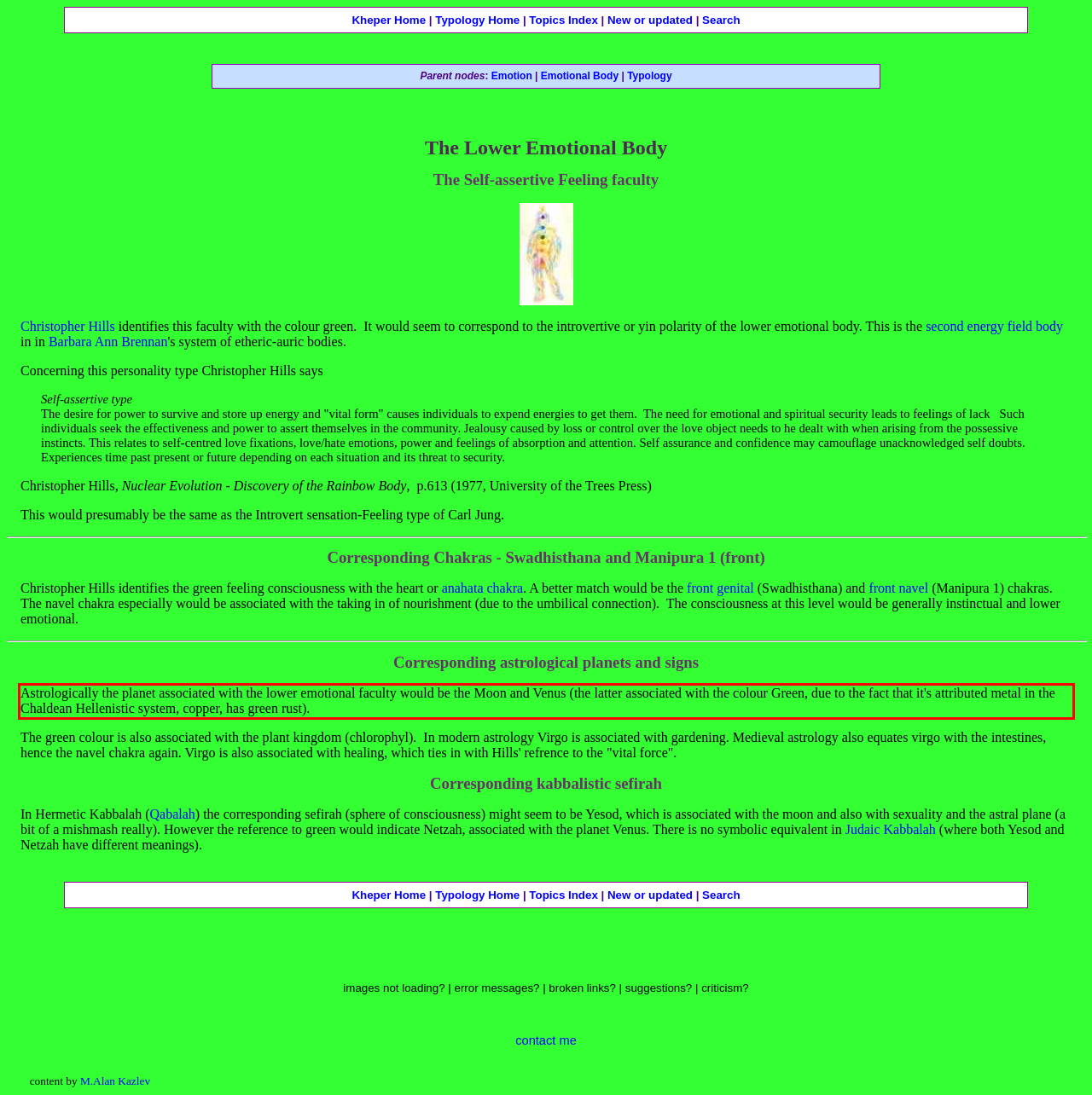Examine the webpage screenshot and use OCR to recognize and output the text within the red bounding box.

Astrologically the planet associated with the lower emotional faculty would be the Moon and Venus (the latter associated with the colour Green, due to the fact that it's attributed metal in the Chaldean Hellenistic system, copper, has green rust).